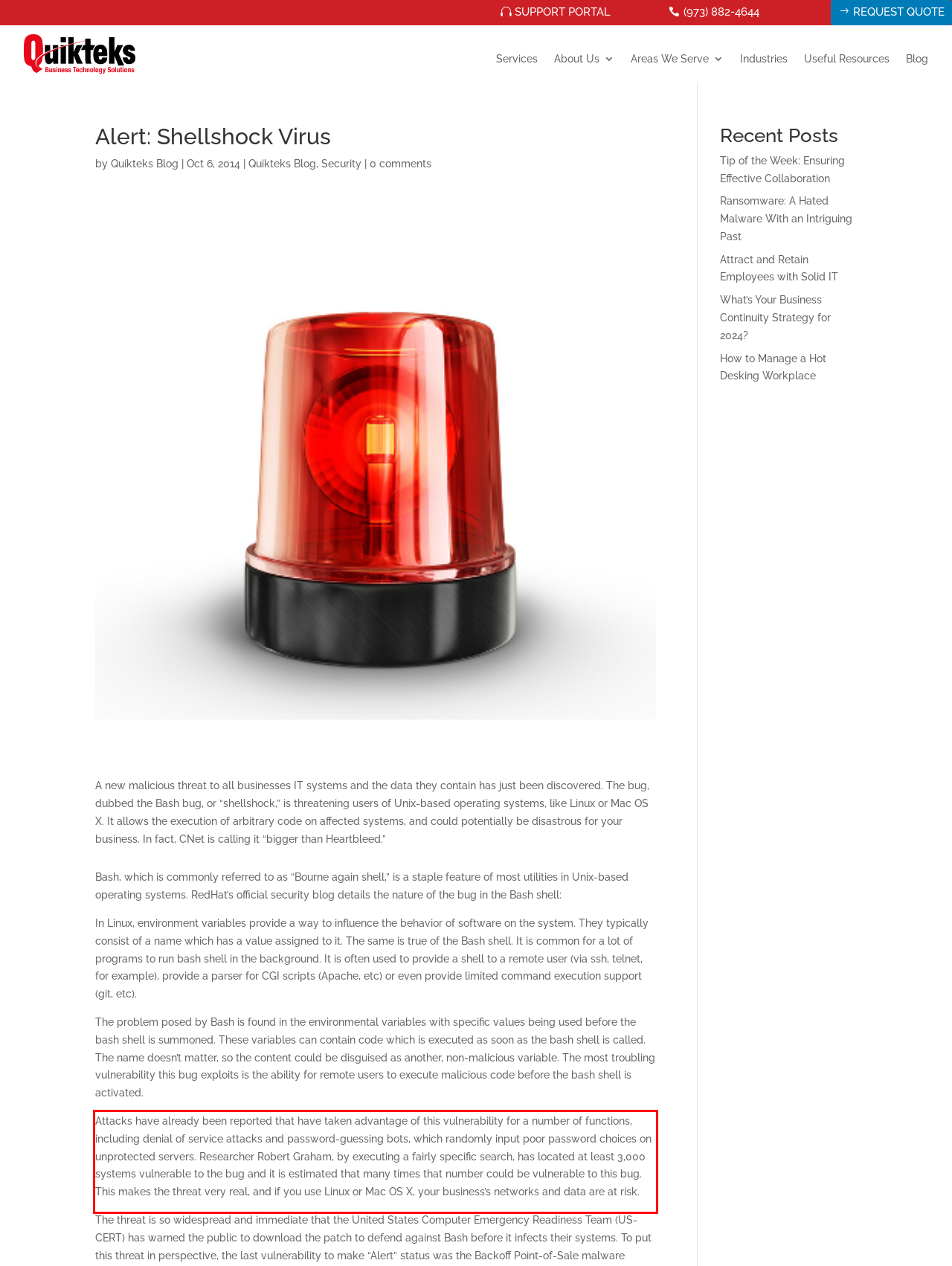Using the provided screenshot of a webpage, recognize and generate the text found within the red rectangle bounding box.

Attacks have already been reported that have taken advantage of this vulnerability for a number of functions, including denial of service attacks and password-guessing bots, which randomly input poor password choices on unprotected servers. Researcher Robert Graham, by executing a fairly specific search, has located at least 3,000 systems vulnerable to the bug and it is estimated that many times that number could be vulnerable to this bug. This makes the threat very real, and if you use Linux or Mac OS X, your business’s networks and data are at risk.